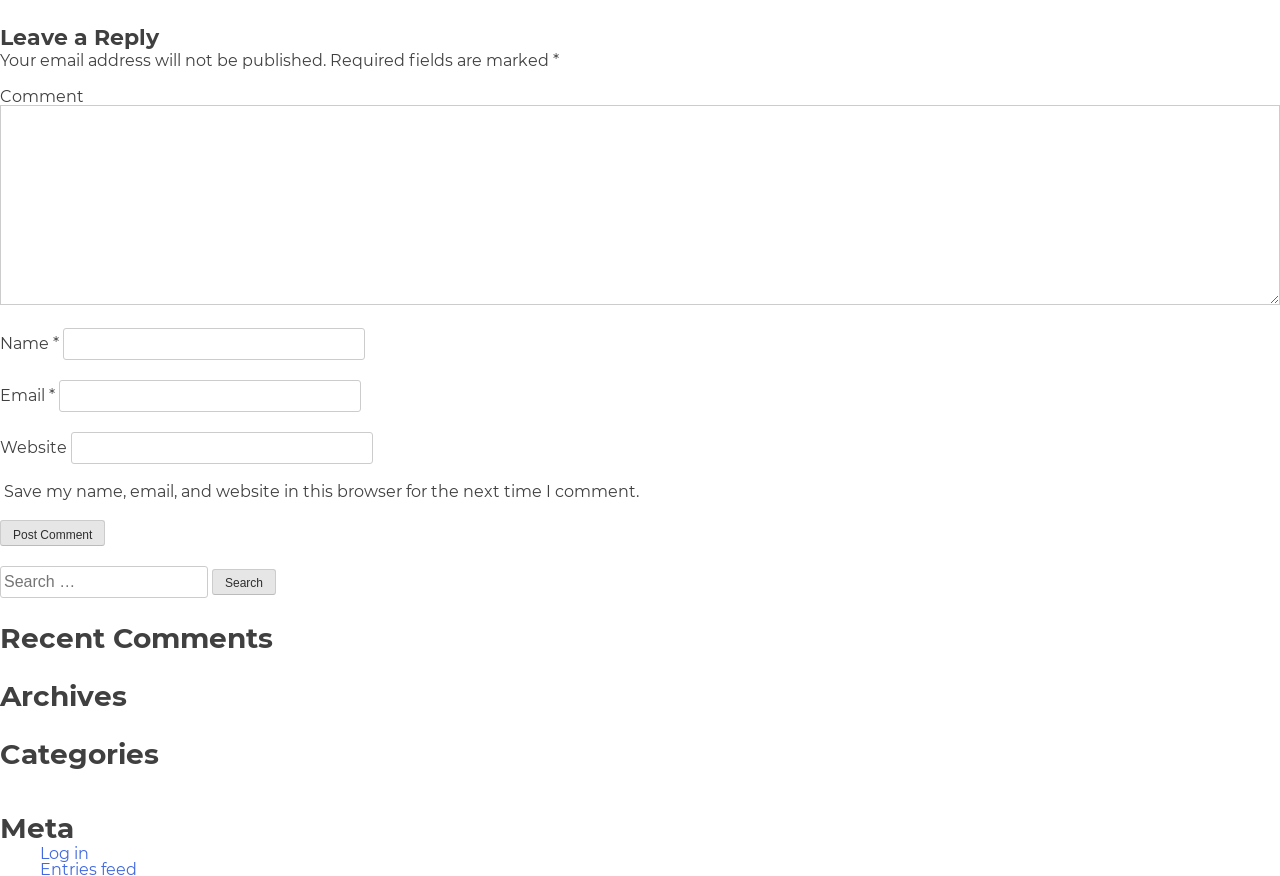Please identify the bounding box coordinates of the element's region that I should click in order to complete the following instruction: "Click on the search button". The bounding box coordinates consist of four float numbers between 0 and 1, i.e., [left, top, right, bottom].

None